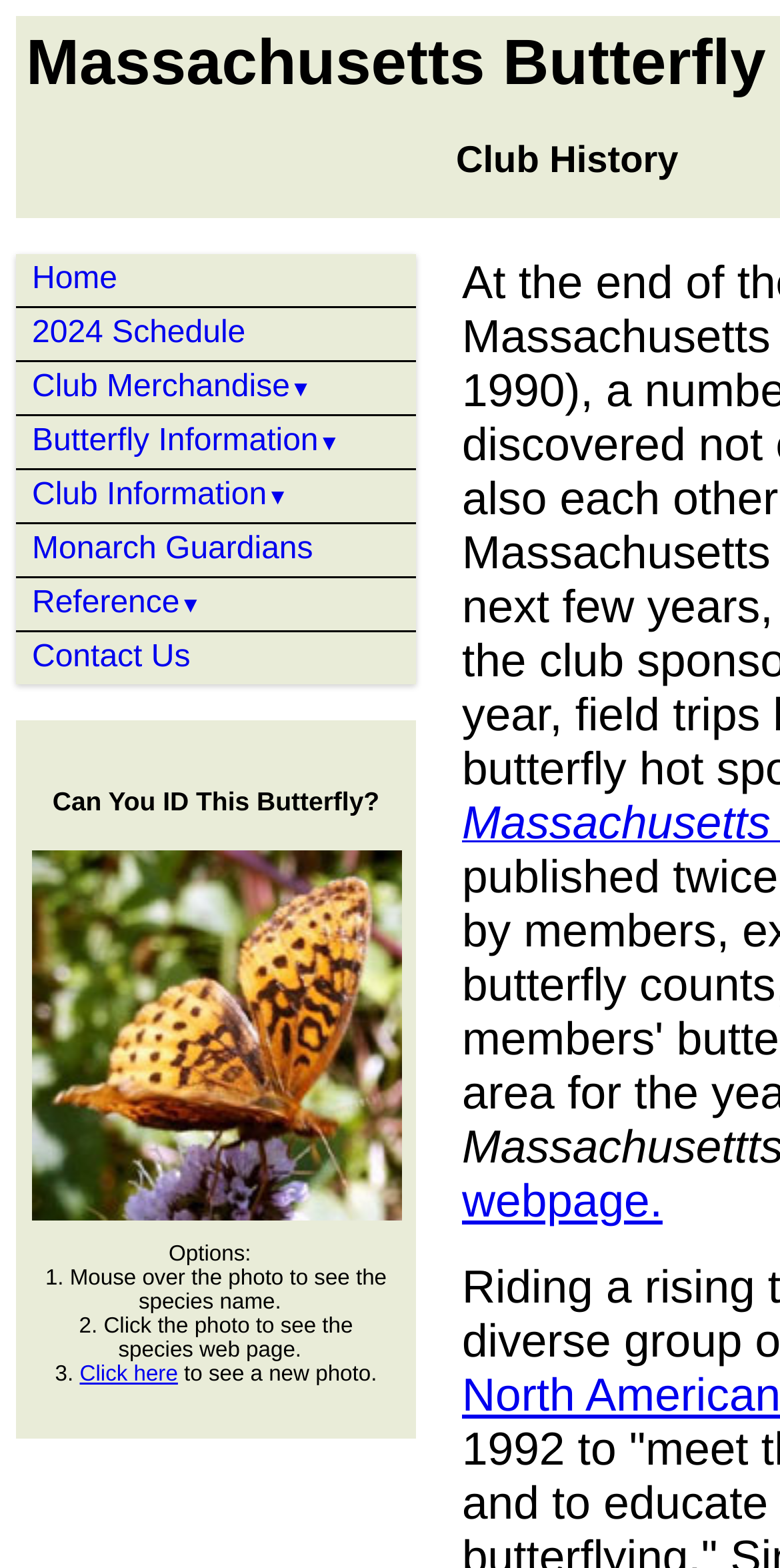Please specify the bounding box coordinates of the clickable section necessary to execute the following command: "View 2024 Schedule".

[0.021, 0.202, 0.315, 0.225]